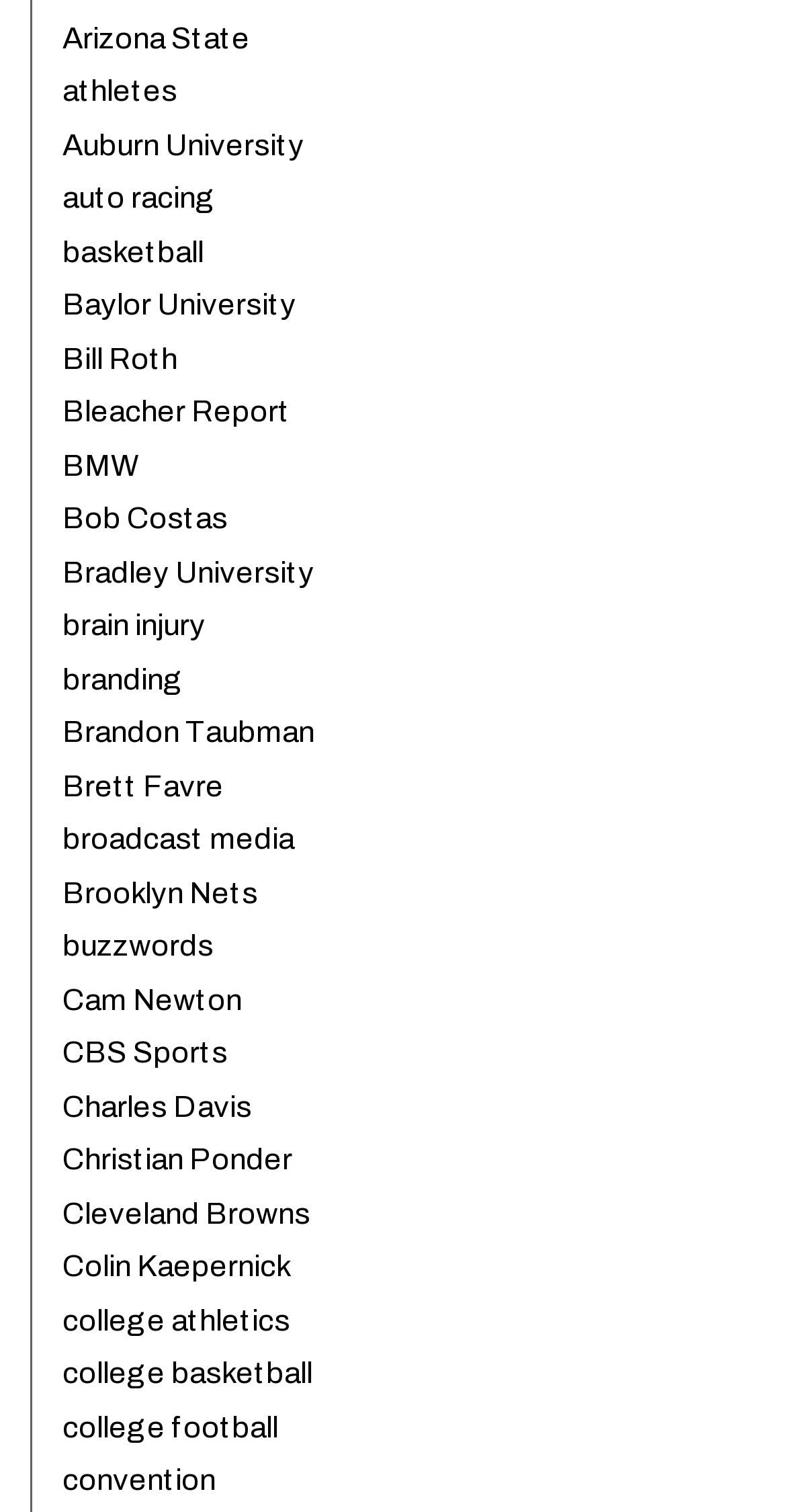Locate the bounding box coordinates of the segment that needs to be clicked to meet this instruction: "read about brain injury".

[0.079, 0.403, 0.262, 0.424]